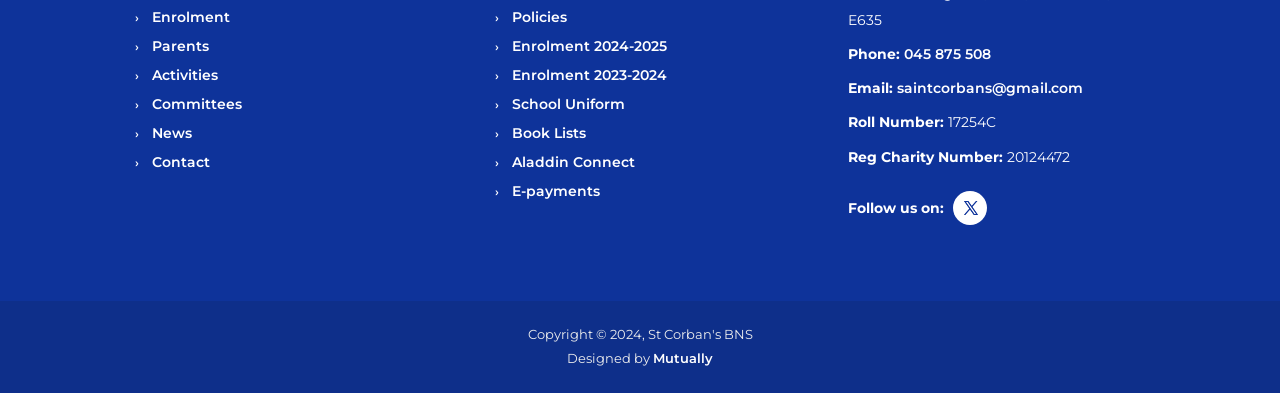Find the bounding box coordinates of the UI element according to this description: "rgavagan@cox.net".

None